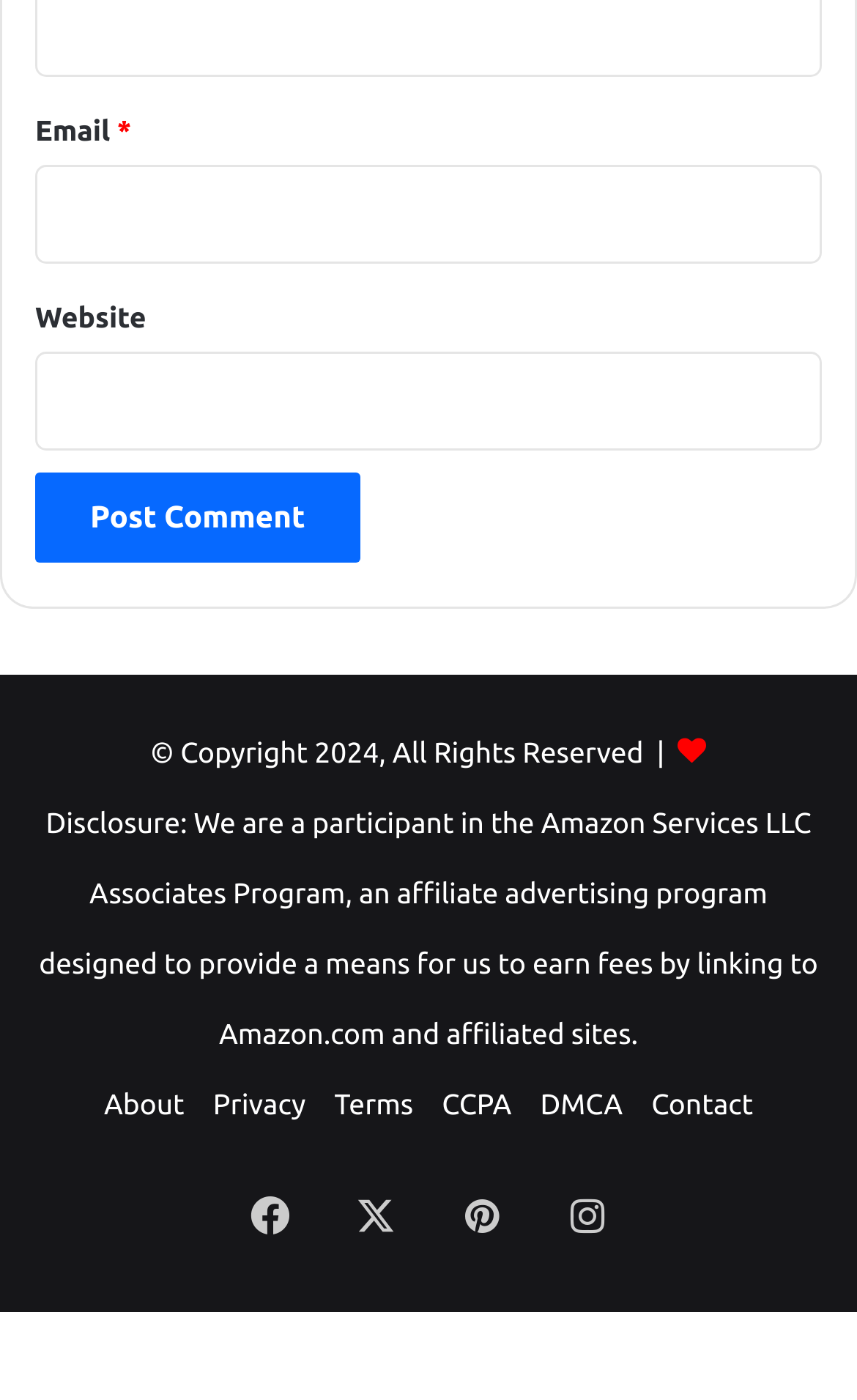Give the bounding box coordinates for the element described by: "parent_node: Email * aria-describedby="email-notes" name="email"".

[0.041, 0.118, 0.959, 0.188]